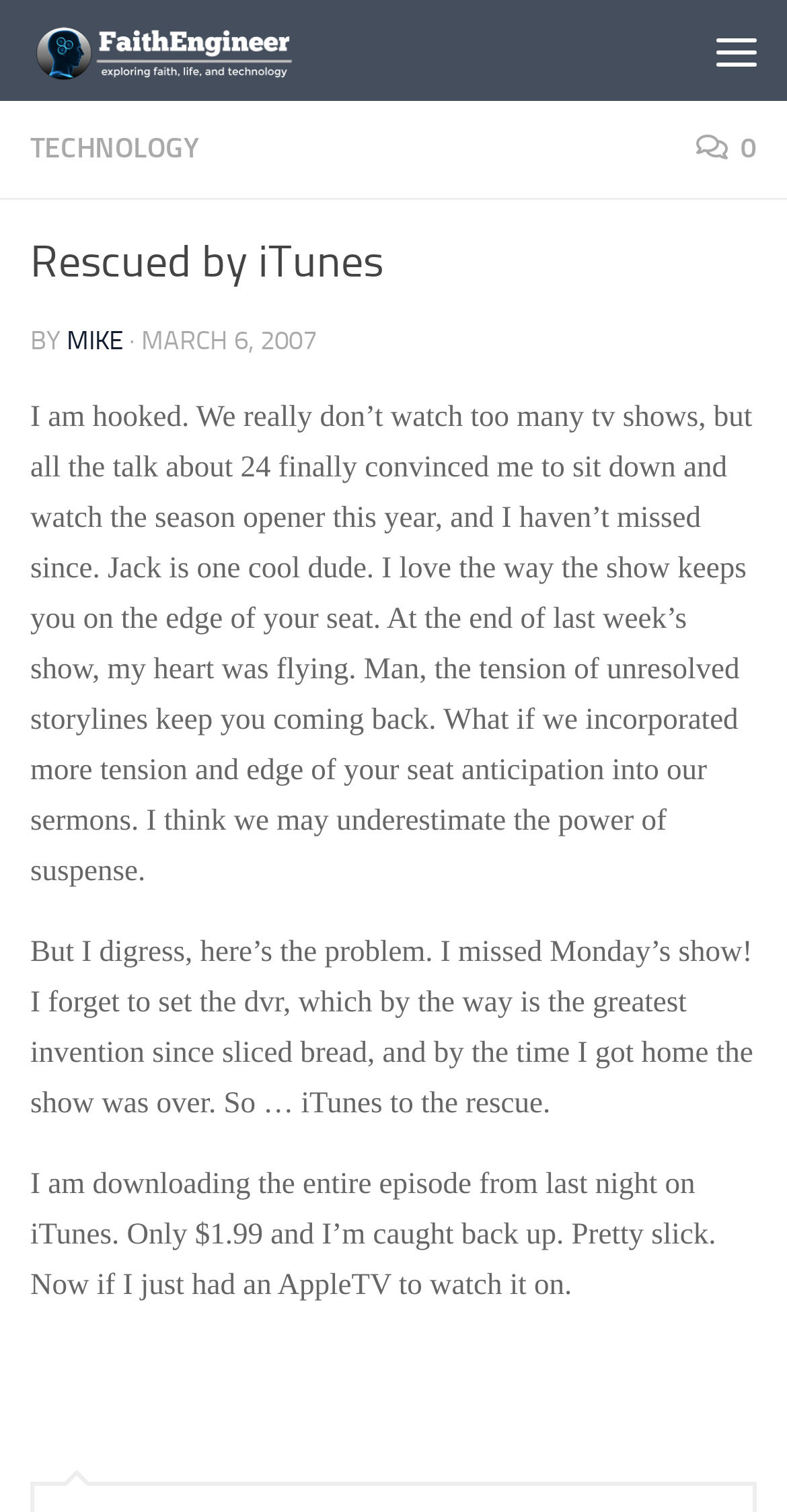What is the author's opinion of the DVR?
Using the visual information, answer the question in a single word or phrase.

it's the greatest invention